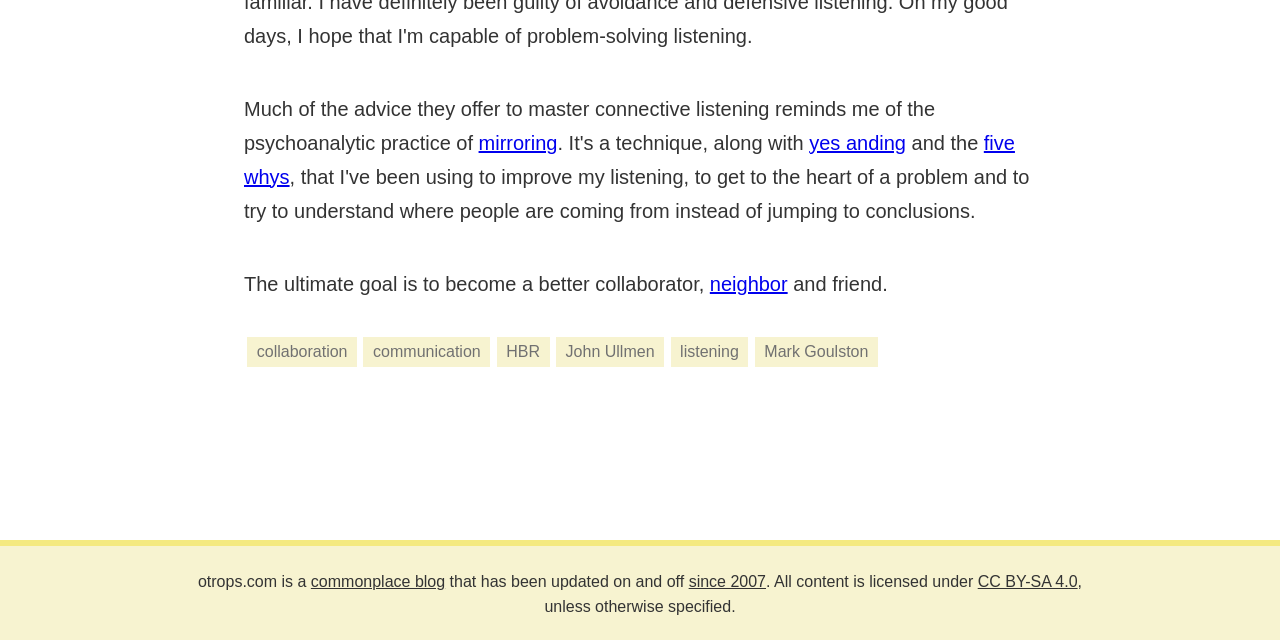Locate the bounding box of the UI element described in the following text: "Video Magic".

None